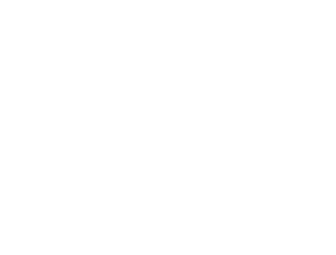Provide a comprehensive description of the image.

This image features an elegant depiction related to a blog titled "Unlocking Youthful Radiance: The Science Behind SuperFace." The content emphasizes the advancements in skincare formulated to enhance youthful appearance, highlighting scientific foundations and positive user testimonials. The blog aims to engage readers in a conversation about skincare and well-being, inviting them to explore the science and benefits of the featured products. The composition is designed to resonate with an audience seeking natural and effective solutions in beauty and health.